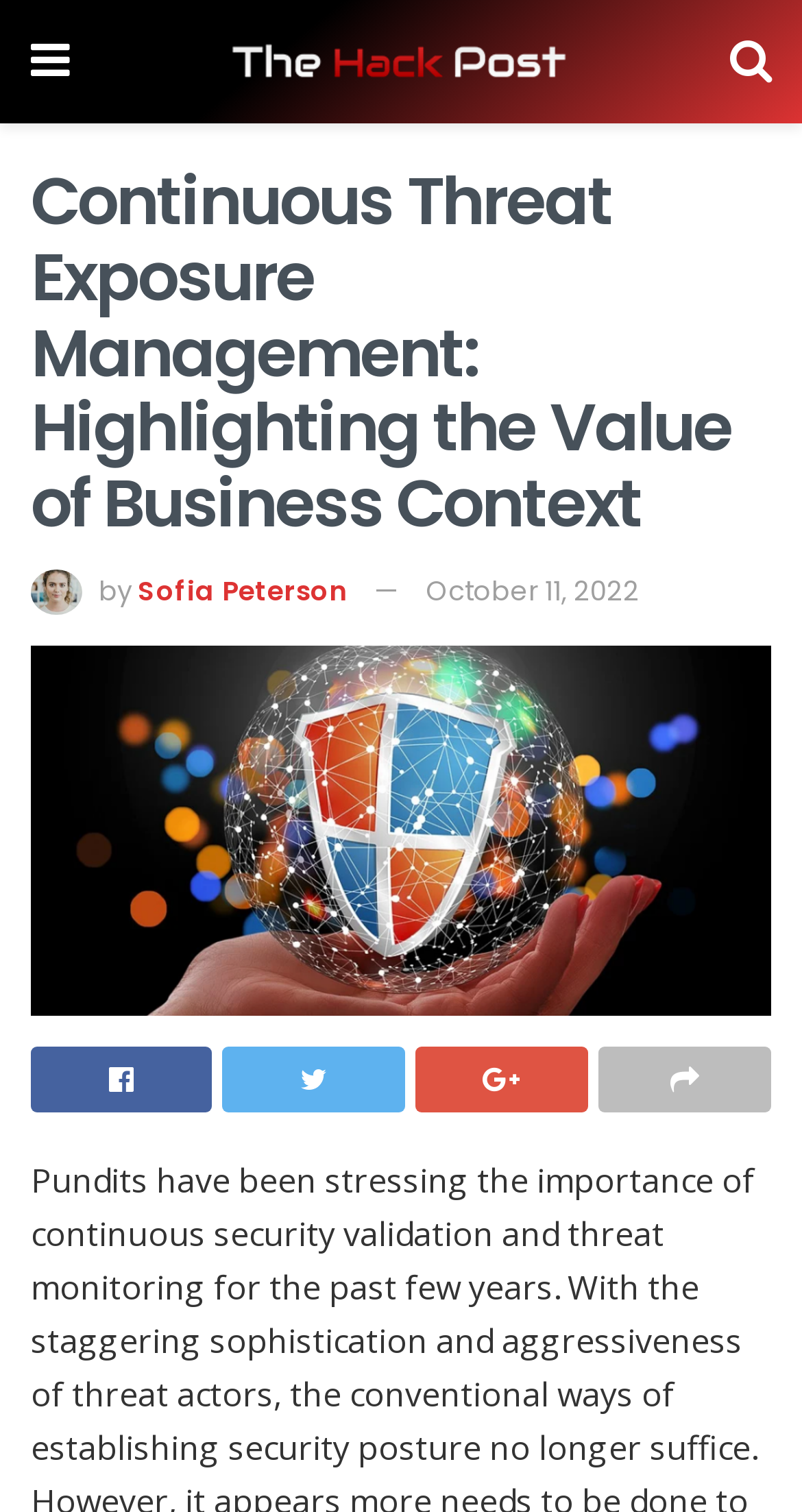Find the bounding box coordinates for the HTML element described as: "October 11, 2022". The coordinates should consist of four float values between 0 and 1, i.e., [left, top, right, bottom].

[0.531, 0.378, 0.797, 0.404]